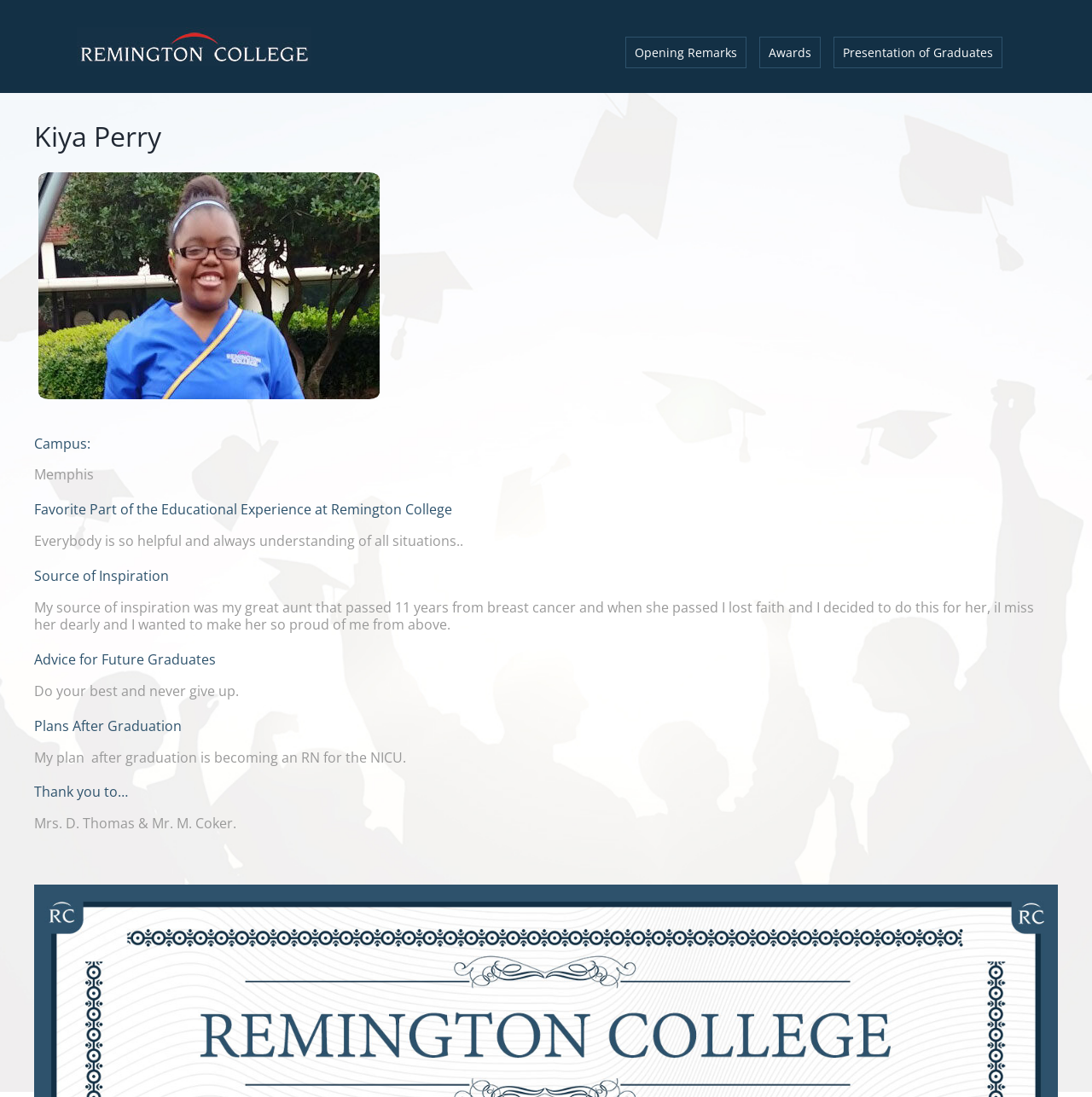Determine the bounding box of the UI component based on this description: "alt="Virtual Commencement Logo"". The bounding box coordinates should be four float values between 0 and 1, i.e., [left, top, right, bottom].

[0.07, 0.025, 0.285, 0.06]